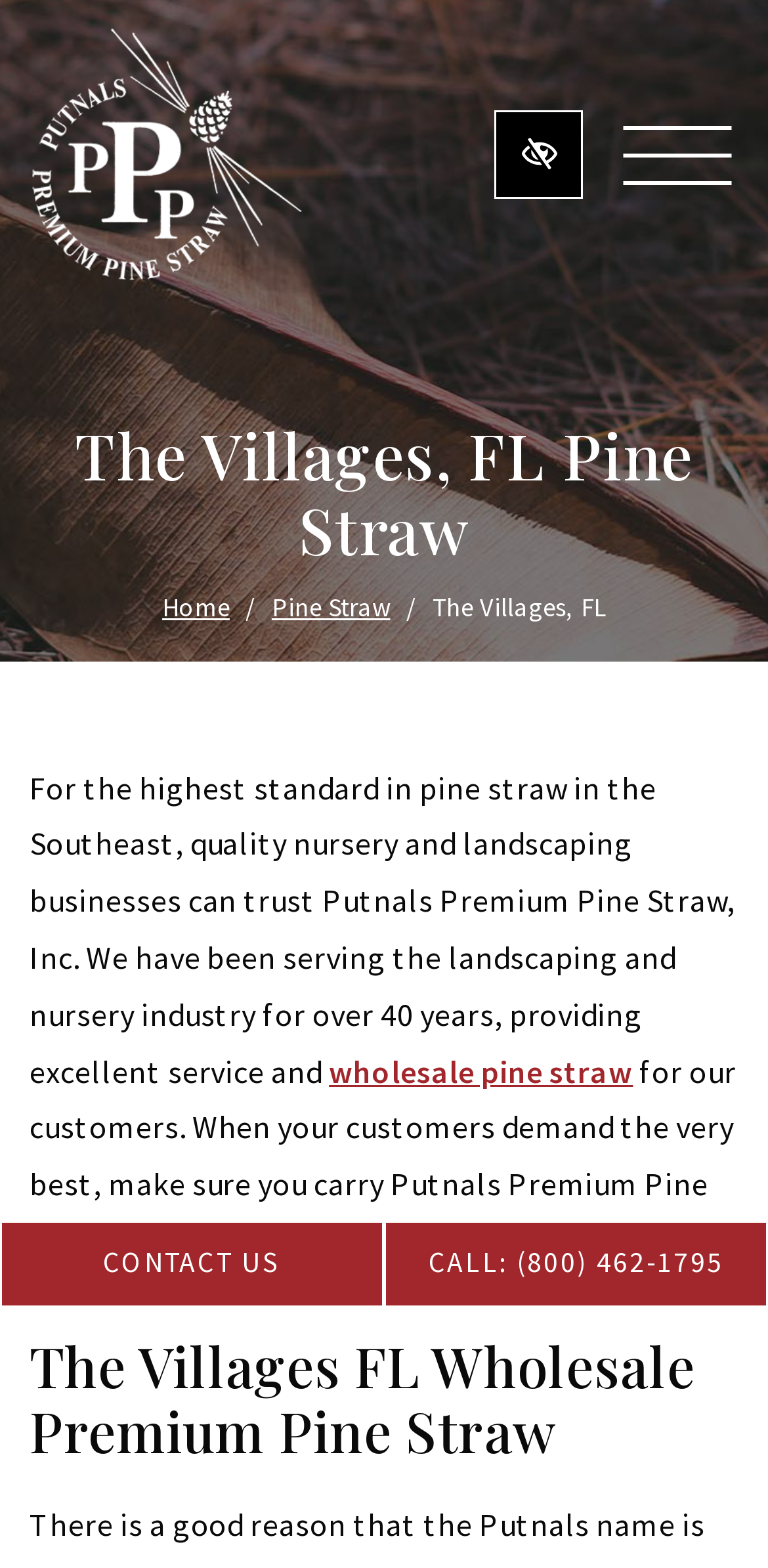Determine the coordinates of the bounding box that should be clicked to complete the instruction: "click the logo". The coordinates should be represented by four float numbers between 0 and 1: [left, top, right, bottom].

[0.038, 0.01, 0.397, 0.188]